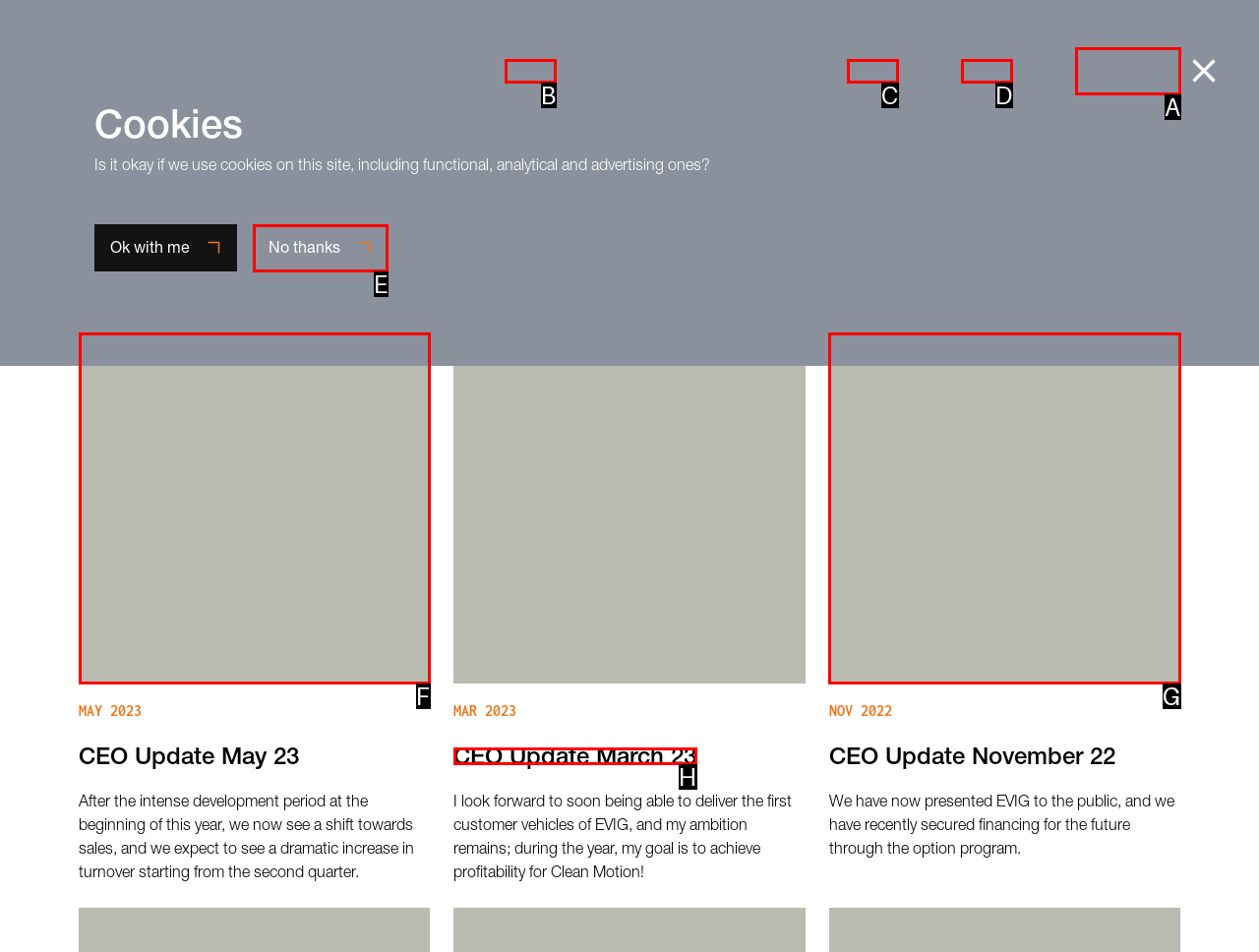Pinpoint the HTML element that fits the description: Contact
Answer by providing the letter of the correct option.

C